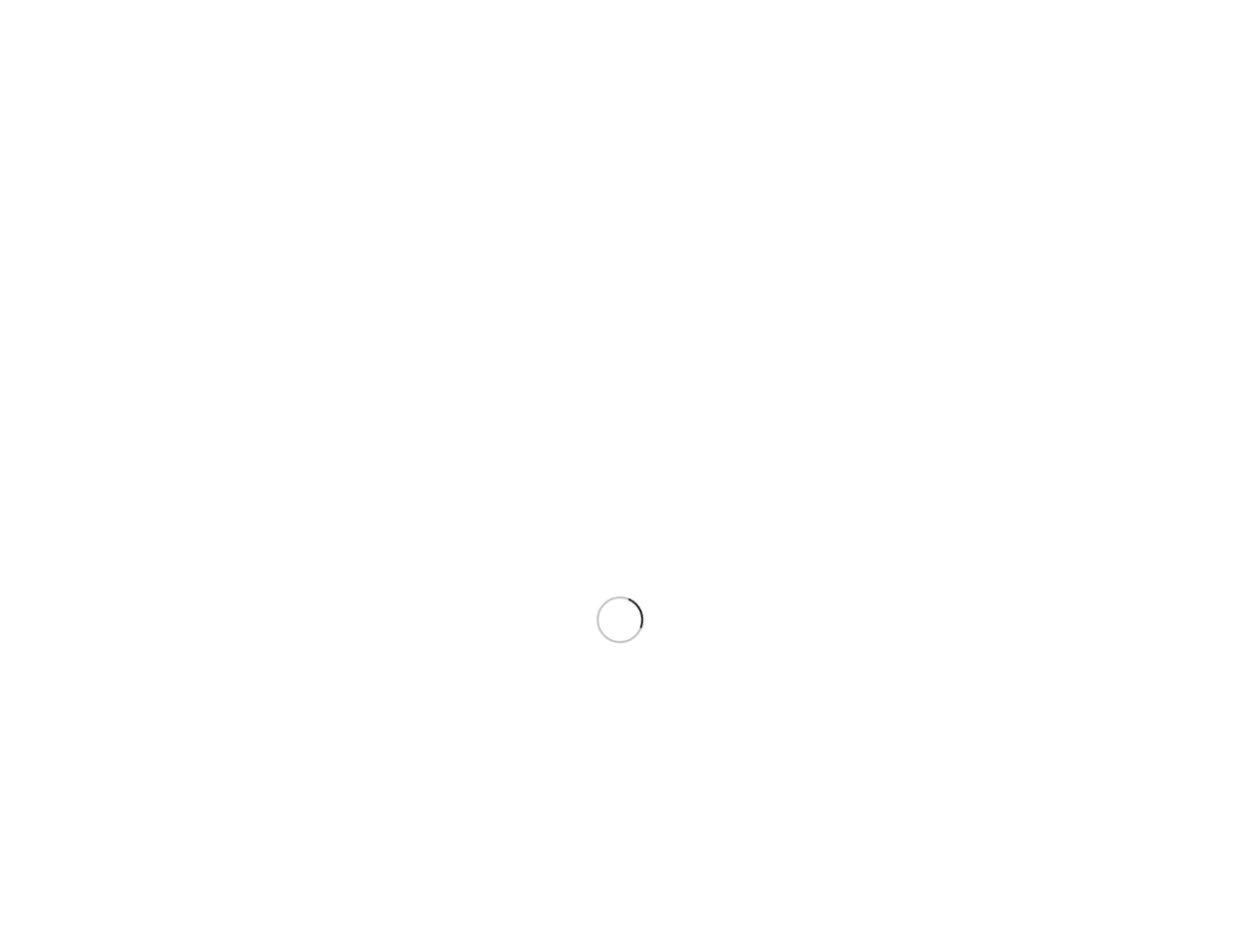Find the bounding box coordinates of the clickable element required to execute the following instruction: "Compare Idro Royale Oro Rosa with other products". Provide the coordinates as four float numbers between 0 and 1, i.e., [left, top, right, bottom].

[0.539, 0.602, 0.6, 0.618]